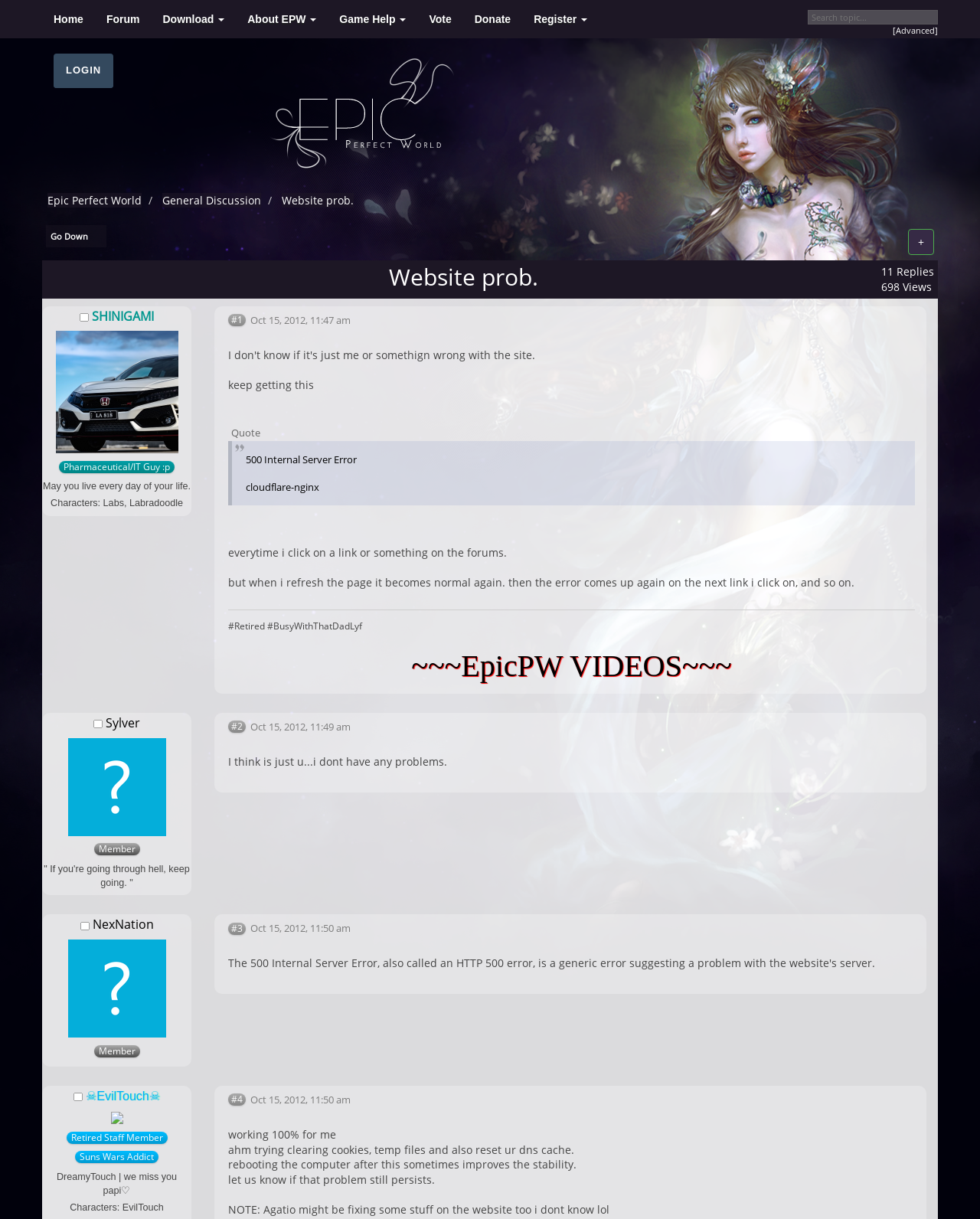Specify the bounding box coordinates of the area to click in order to execute this command: 'Search for a topic'. The coordinates should consist of four float numbers ranging from 0 to 1, and should be formatted as [left, top, right, bottom].

[0.824, 0.008, 0.957, 0.02]